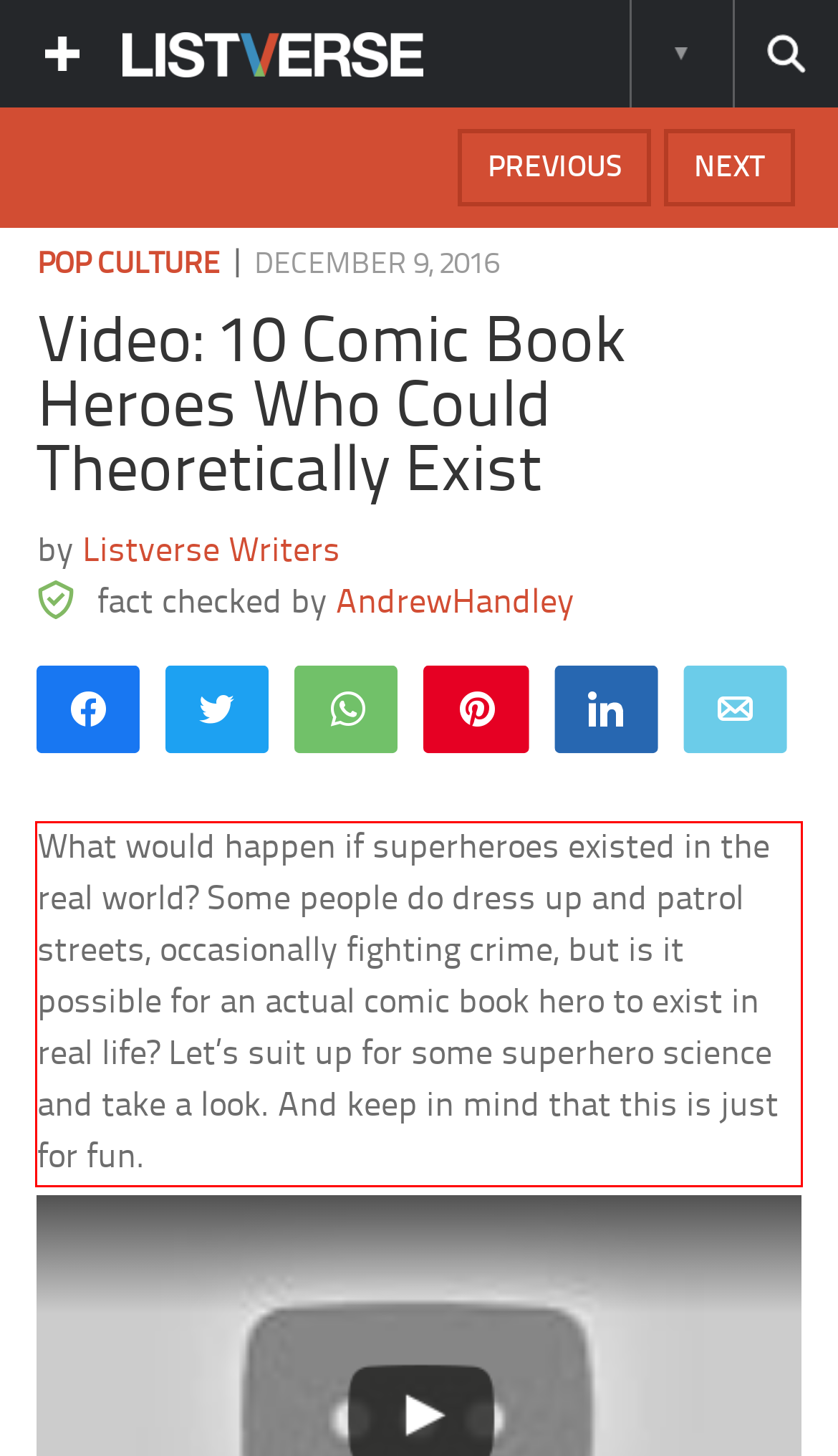Perform OCR on the text inside the red-bordered box in the provided screenshot and output the content.

What would happen if superheroes existed in the real world? Some people do dress up and patrol streets, occasionally fighting crime, but is it possible for an actual comic book hero to exist in real life? Let’s suit up for some superhero science and take a look. And keep in mind that this is just for fun.